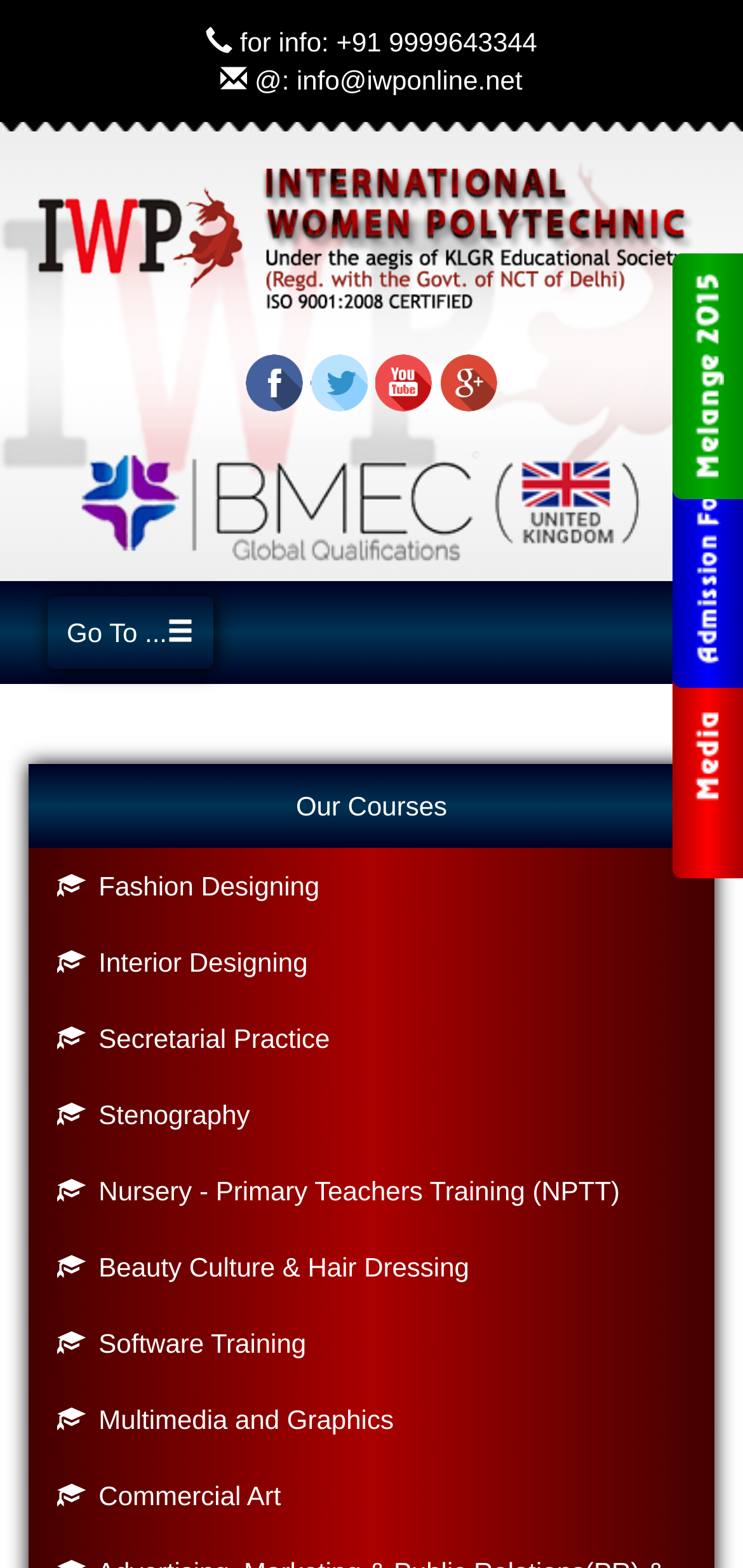Please find the bounding box coordinates of the element that you should click to achieve the following instruction: "Go to Nursery - Primary Teachers Training (NPTT) course". The coordinates should be presented as four float numbers between 0 and 1: [left, top, right, bottom].

[0.038, 0.735, 0.962, 0.784]